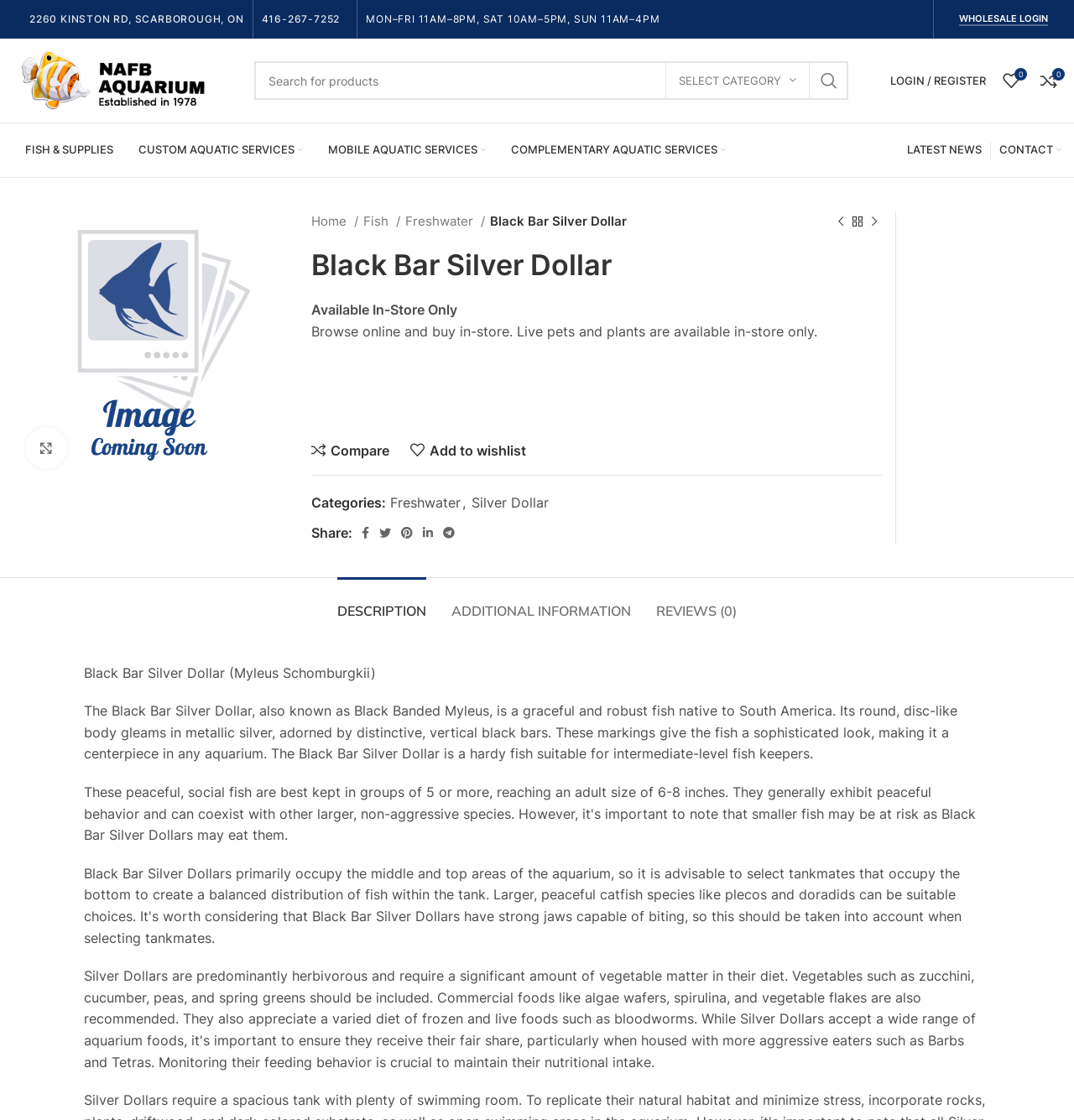Create a detailed narrative of the webpage’s visual and textual elements.

This webpage is about a product, specifically the Black Bar Silver Dollar fish, on an aquarium website called NAFB AQUARIUM. At the top, there is a navigation bar with links to the homepage, login/register, and a wishlist. Below that, there is a search bar with a dropdown menu and a search button. 

On the left side, there is a main navigation menu with links to different categories, such as Fish & Supplies, Custom Aquatic Services, and Mobile Aquatic Services. On the right side, there is a secondary navigation menu with links to Latest News and Contact.

The main content of the page is about the Black Bar Silver Dollar fish. There is a large image of the fish at the top, followed by a heading with the product name. Below that, there is a description of the product, including its availability, categories, and a brief overview of the fish. 

There are also links to compare the product, add it to the wishlist, and share it on social media. Additionally, there are tabs for Description, Additional Information, and Reviews, which provide more detailed information about the product.

At the bottom of the page, there is a complementary section that takes up about a quarter of the page.